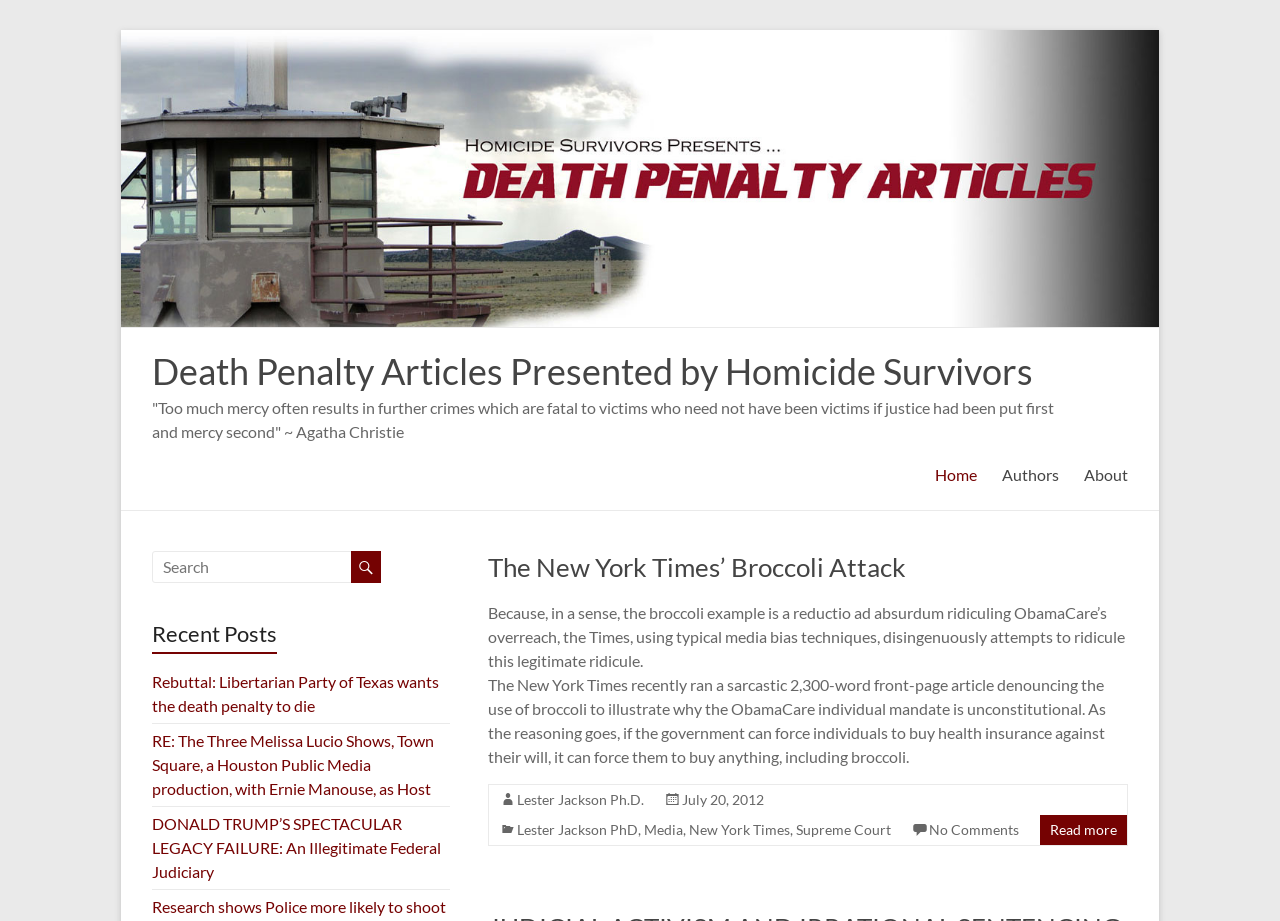Given the description of the UI element: "Home", predict the bounding box coordinates in the form of [left, top, right, bottom], with each value being a float between 0 and 1.

[0.73, 0.487, 0.763, 0.537]